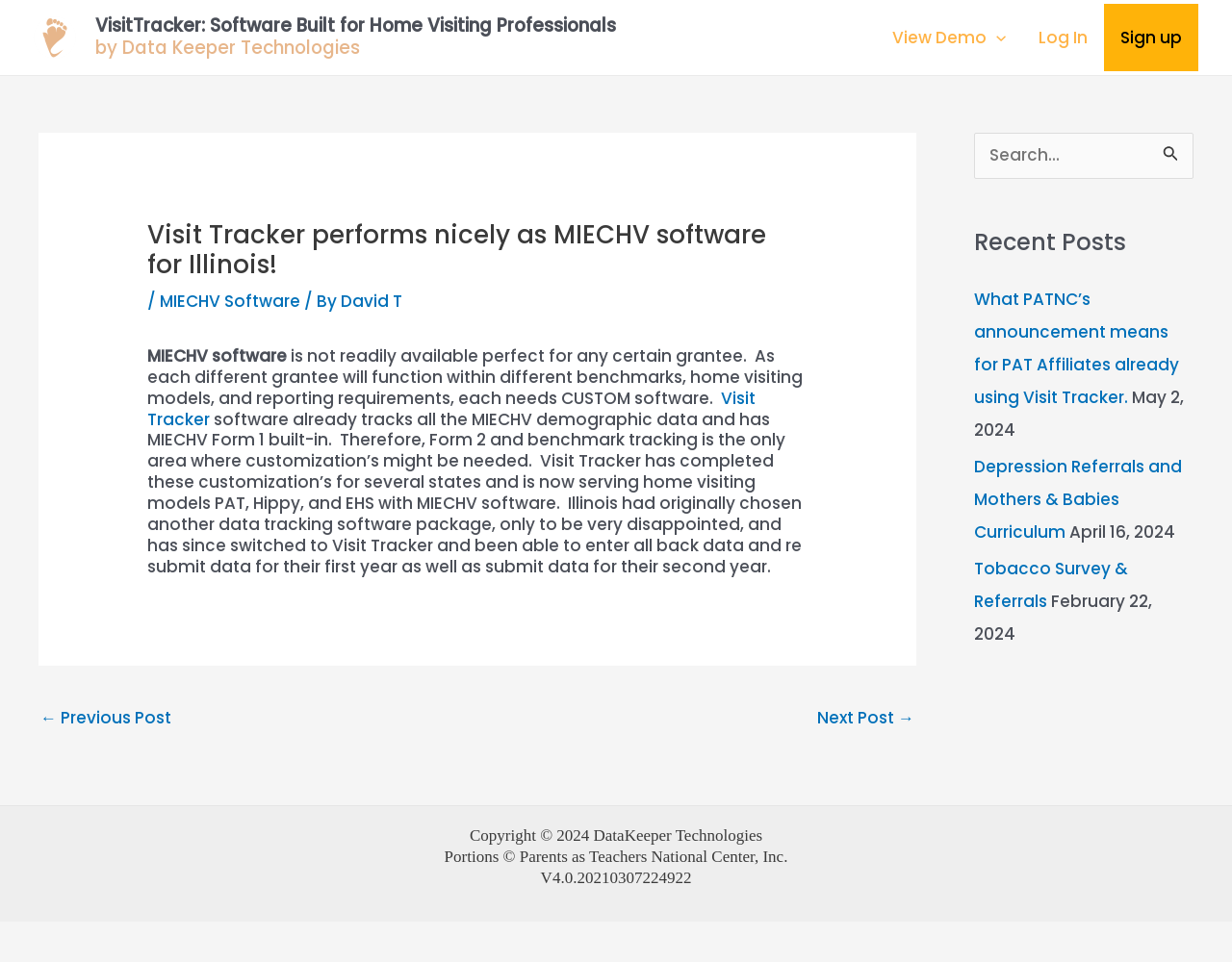Look at the image and answer the question in detail:
Who is the copyright holder of the webpage?

The copyright information is located at the bottom of the webpage, and it states 'Copyright © 2024 DataKeeper Technologies'.